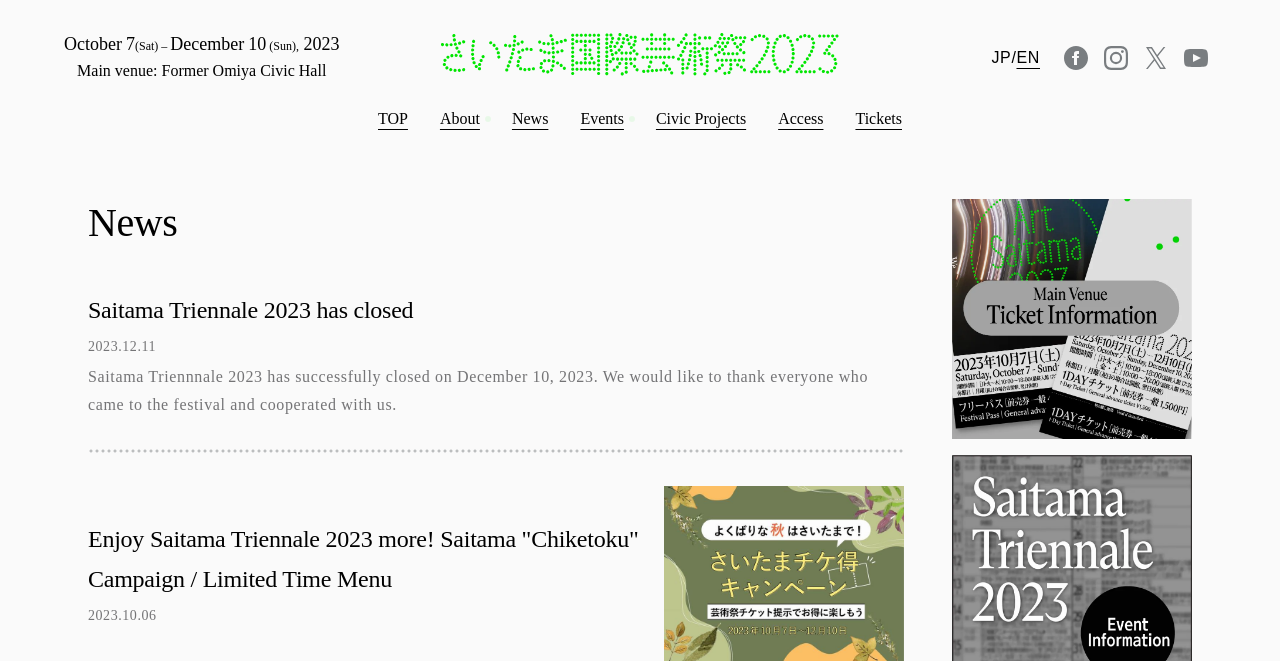Can you find the bounding box coordinates of the area I should click to execute the following instruction: "Check the news list"?

[0.069, 0.307, 0.706, 0.368]